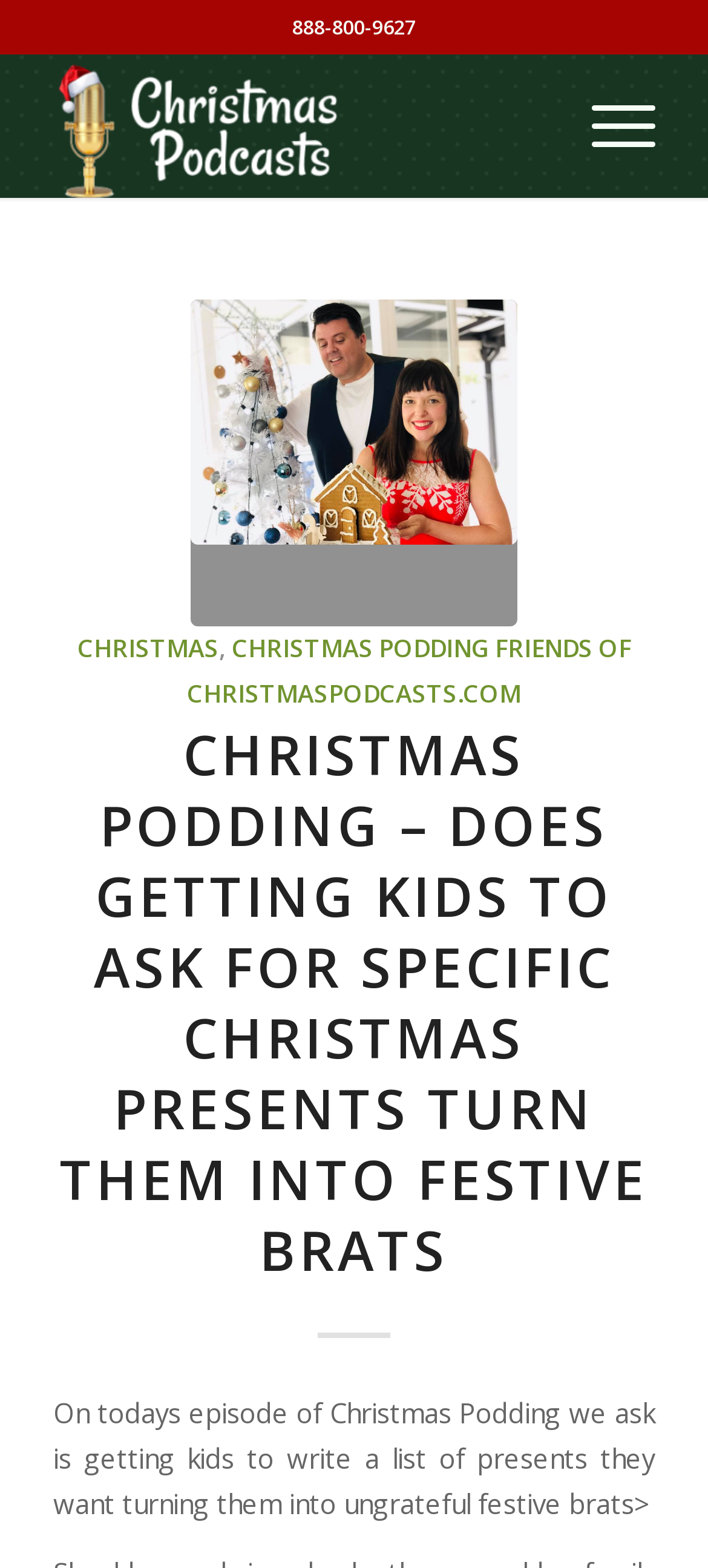What is the name of the podcast?
Refer to the screenshot and deliver a thorough answer to the question presented.

The name of the podcast is displayed in a link element with a bounding box of [0.269, 0.191, 0.731, 0.399], and is also displayed in an image element with a bounding box of [0.269, 0.191, 0.731, 0.347].